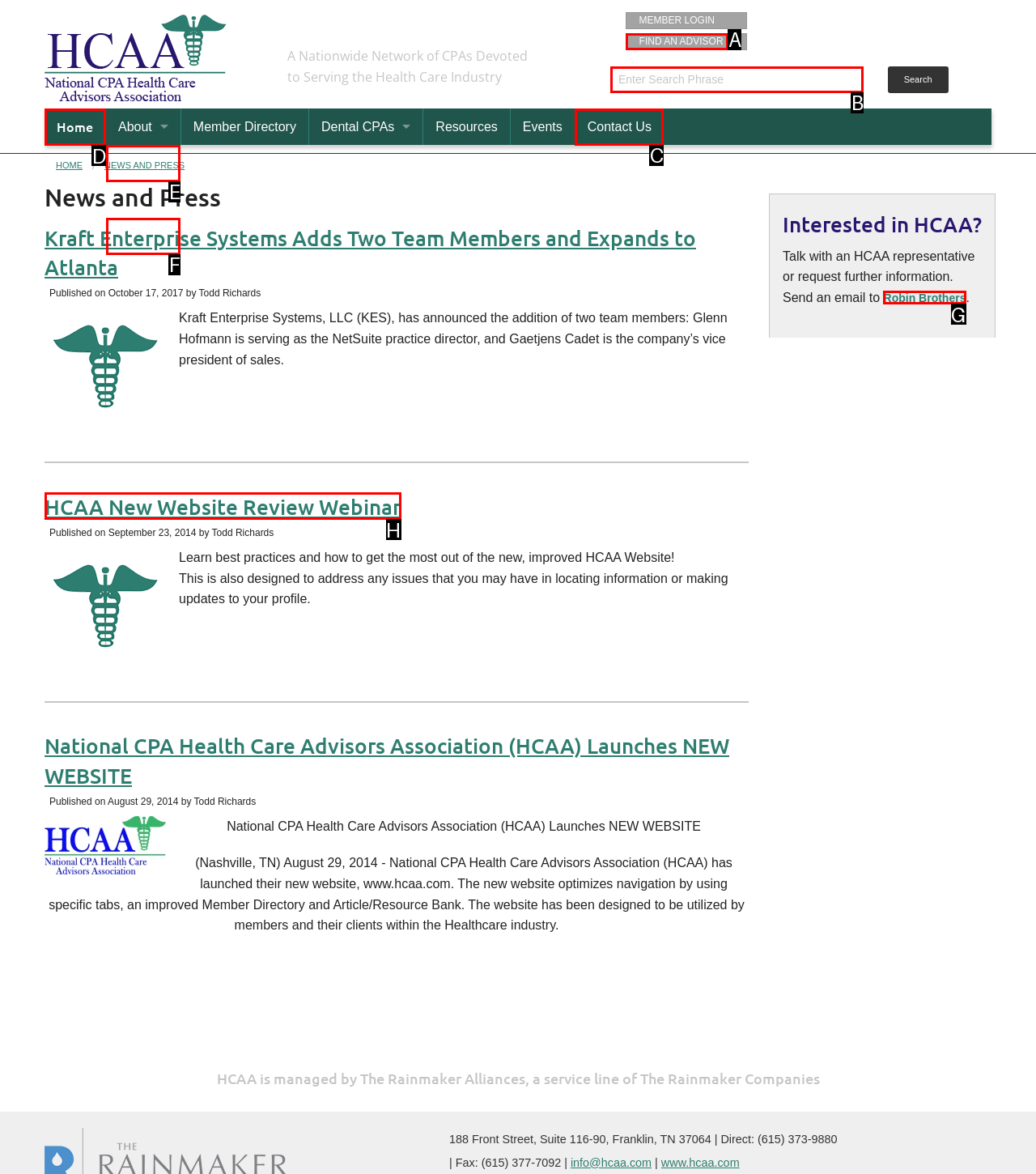Tell me the letter of the correct UI element to click for this instruction: Go to Faculty and staff engagement groups. Answer with the letter only.

None